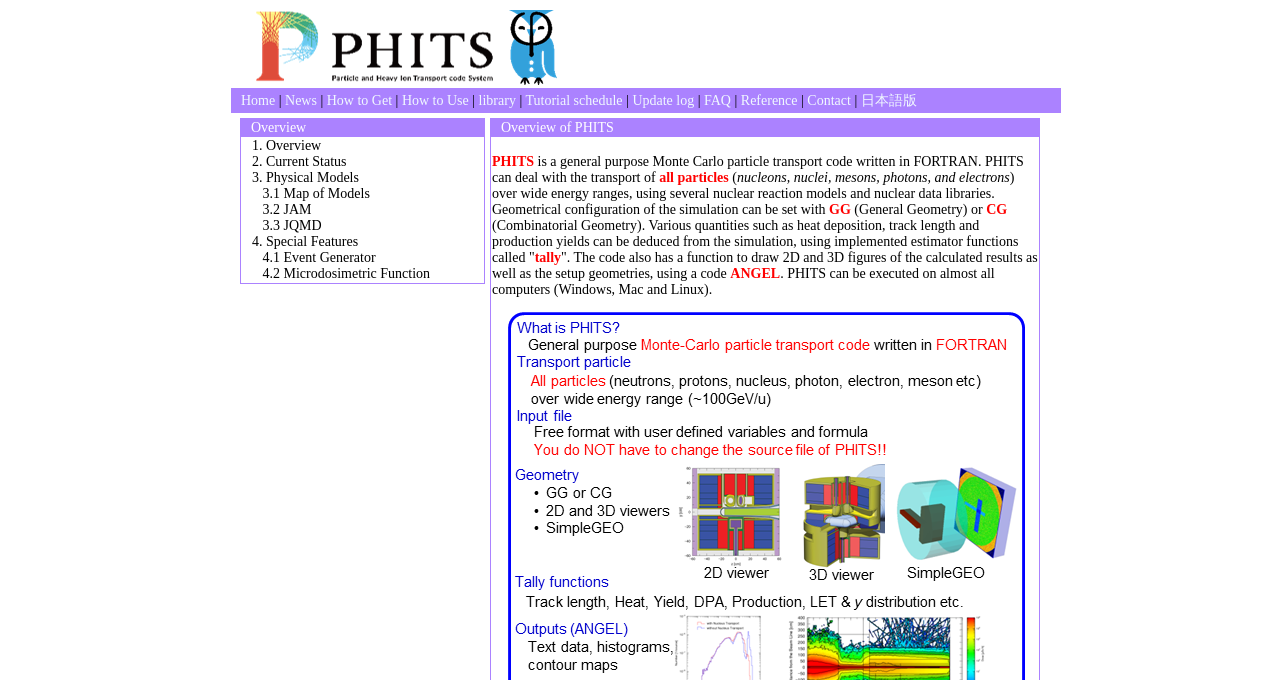Generate a thorough explanation of the webpage's elements.

The webpage is an overview page for a software or system called PHITS. At the top, there is an image taking up about a quarter of the screen width, followed by a navigation menu with links to various sections, including "Home", "News", "How to Get", "How to Use", "Library", "Tutorial schedule", "Update log", "FAQ", "Reference", "Contact", and "日本語版" (Japanese version).

Below the navigation menu, there is a table with two rows. The first row contains a column header titled "Overview". The second row contains a grid cell with a lengthy text describing the contents of the PHITS system, including sections on physical models, special features, and event generators. The text is organized into numbered sections with links to each section.

The text in the grid cell is divided into four main sections: Overview, Current Status, Physical Models, and Special Features. The Physical Models section is further divided into three sub-sections: Map of Models, JAM, and JQMD. The Special Features section is also divided into two sub-sections: Event Generator and Microdosimetric Function. Each of these sections has a link to a corresponding page or resource.